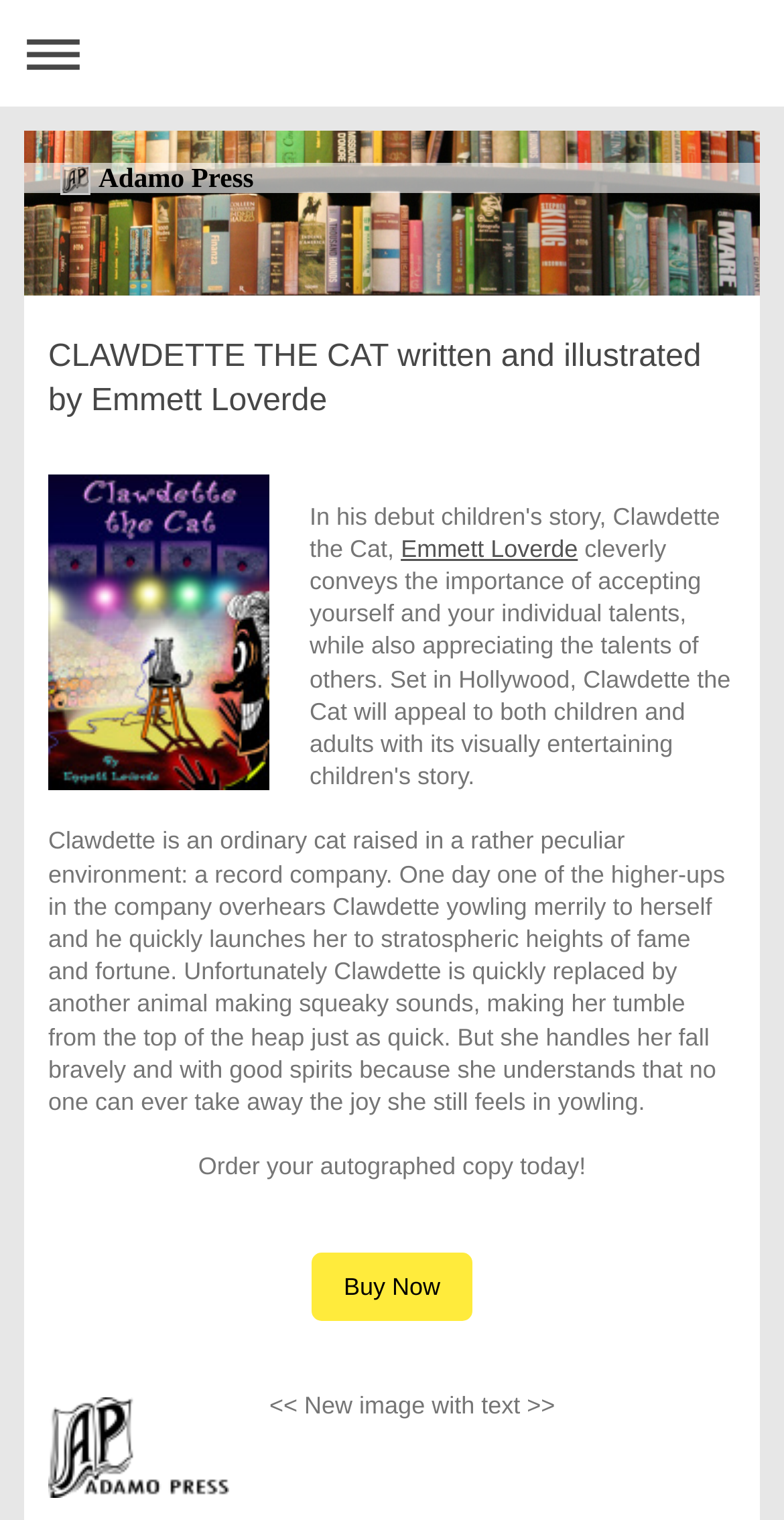What is Clawdette's talent?
Look at the image and answer the question using a single word or phrase.

yowling